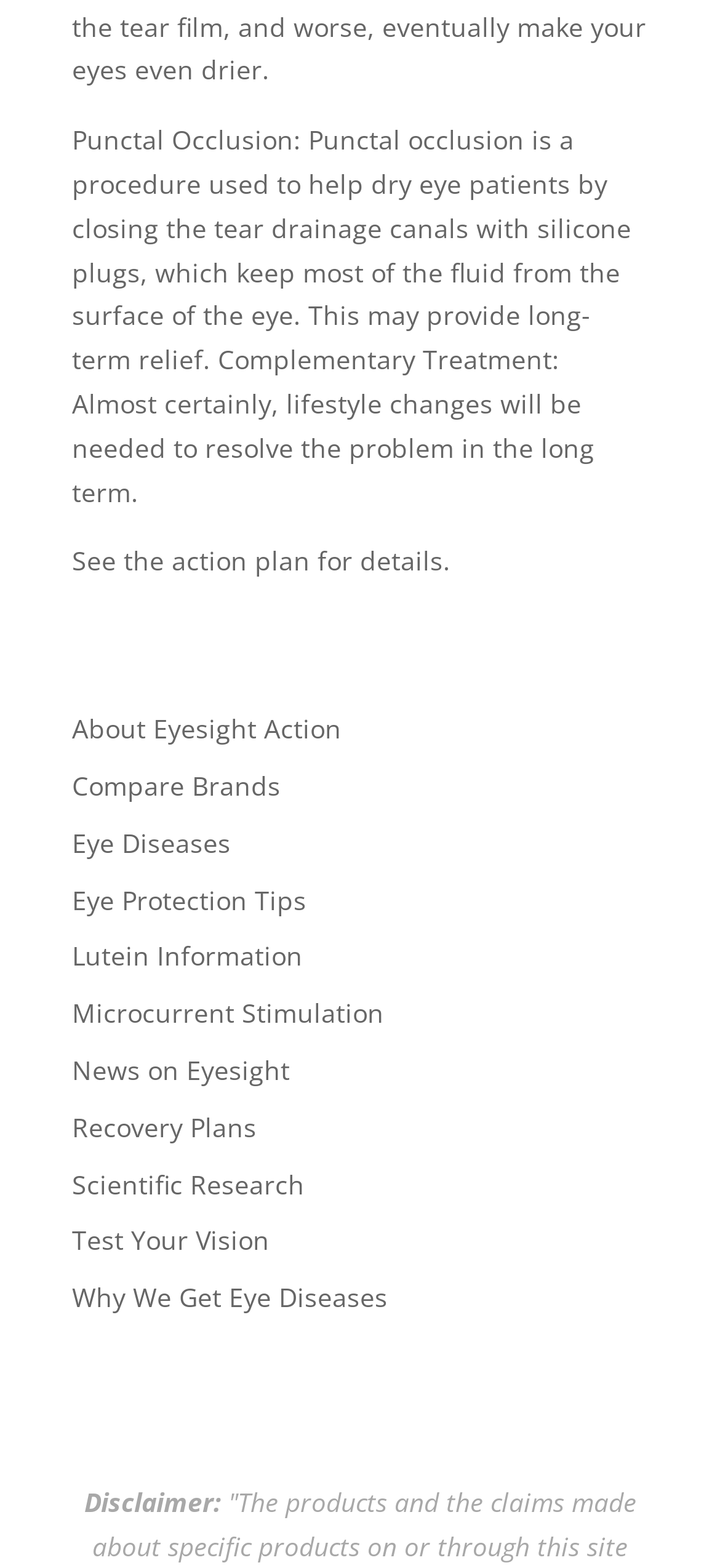What is the complementary treatment for dry eye patients?
Using the image as a reference, give an elaborate response to the question.

According to the StaticText element with bounding box coordinates [0.1, 0.078, 0.877, 0.325], punctal occlusion may provide long-term relief, but almost certainly, lifestyle changes will be needed to resolve the problem in the long term.